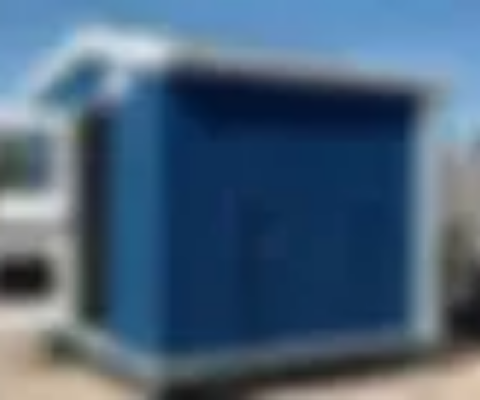Utilize the information from the image to answer the question in detail:
What is the purpose of the structure's design?

According to the caption, the structure's design aligns with the company's message of providing tailored solutions for projects such as overhangs or porches, ensuring functional and aesthetic needs are met.